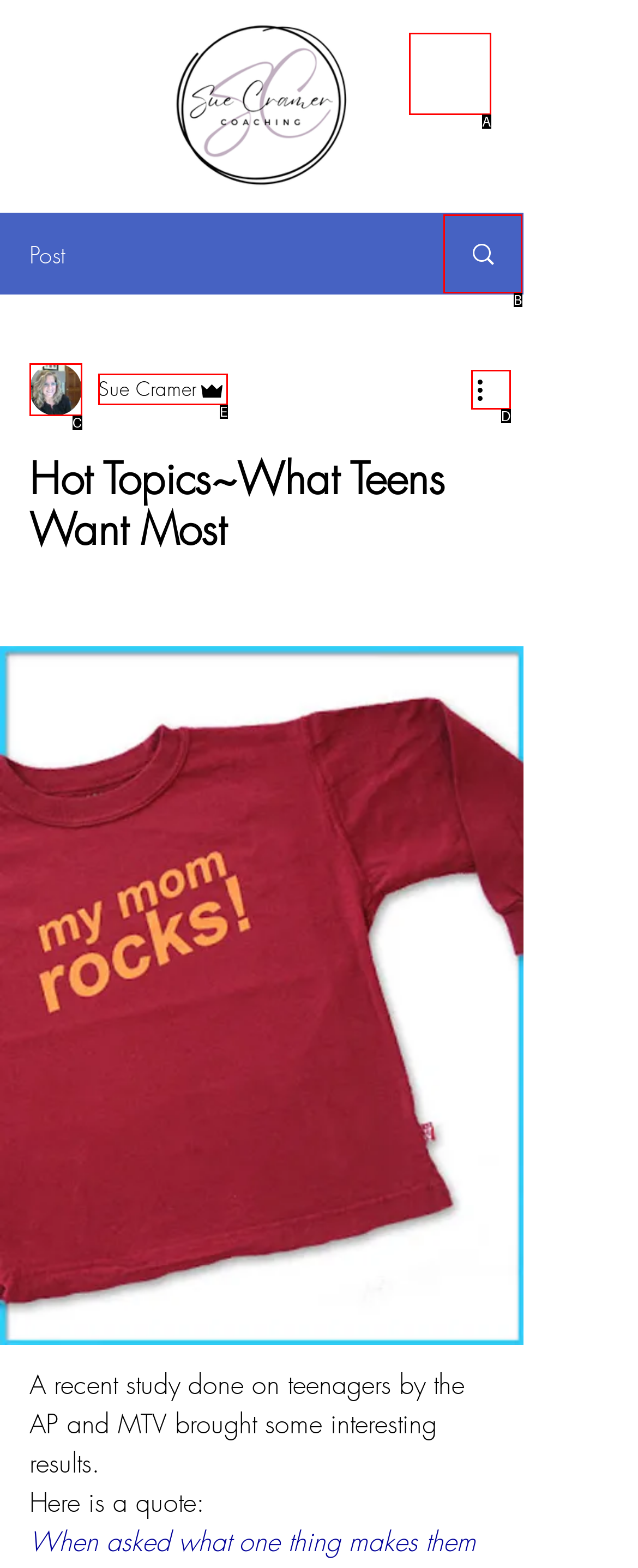Select the letter that corresponds to this element description: aria-label="More actions"
Answer with the letter of the correct option directly.

D